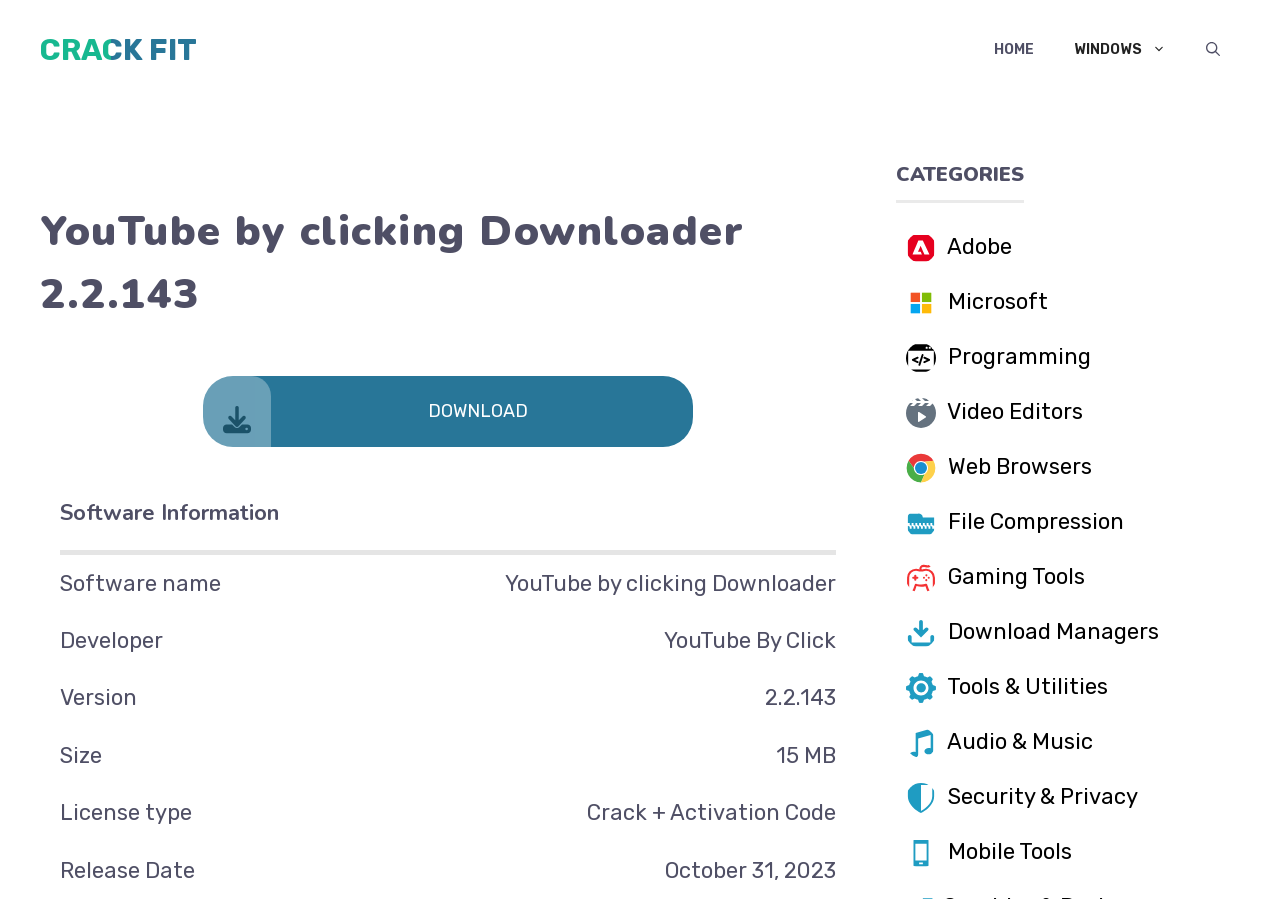Determine the bounding box coordinates of the region I should click to achieve the following instruction: "Visit News & Insight". Ensure the bounding box coordinates are four float numbers between 0 and 1, i.e., [left, top, right, bottom].

None